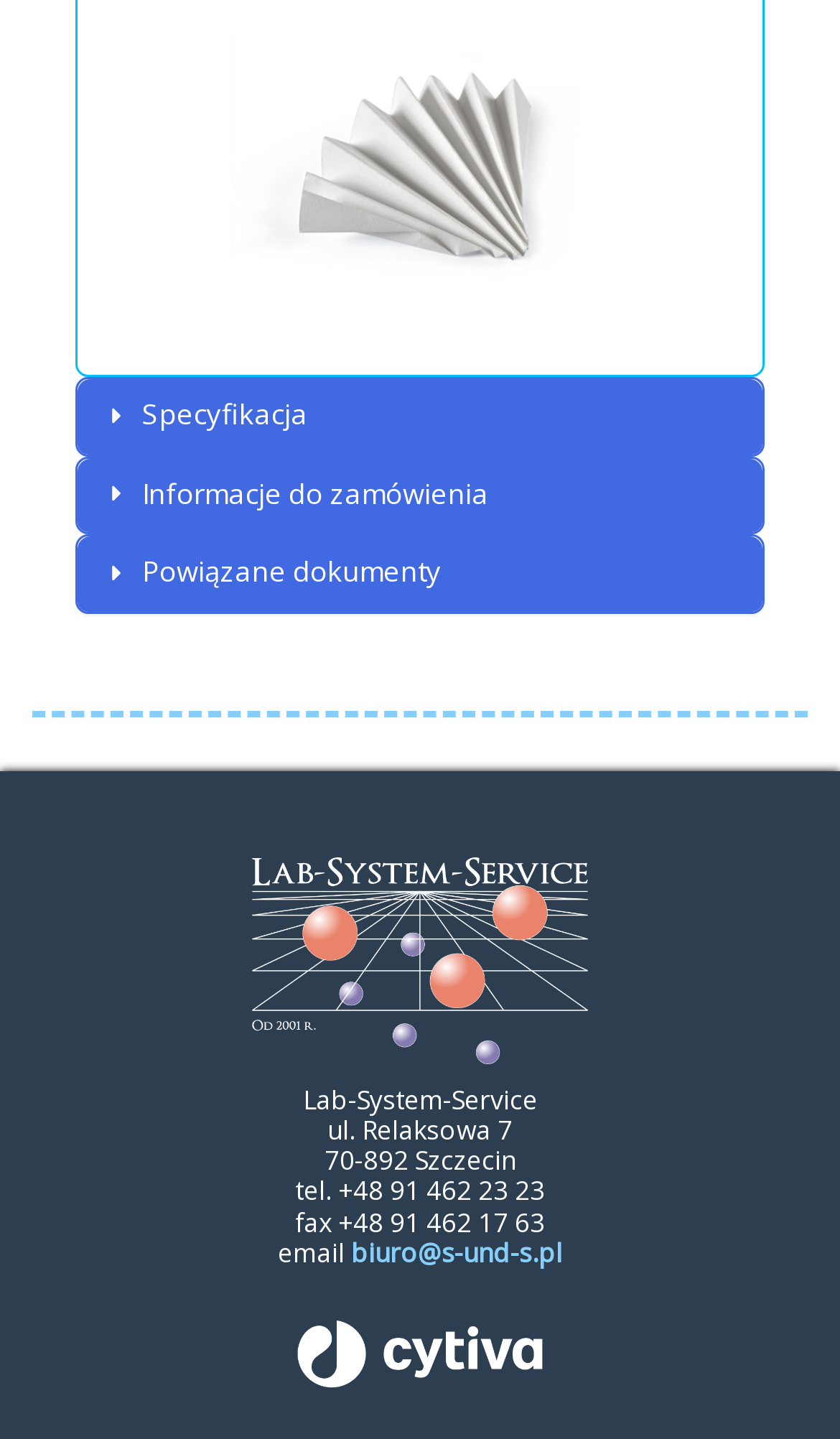Refer to the screenshot and give an in-depth answer to this question: What is the email address?

The email address can be found in the layout table section of the webpage, where there is a link element displaying the email address as 'biuro@s-und-s.pl'.